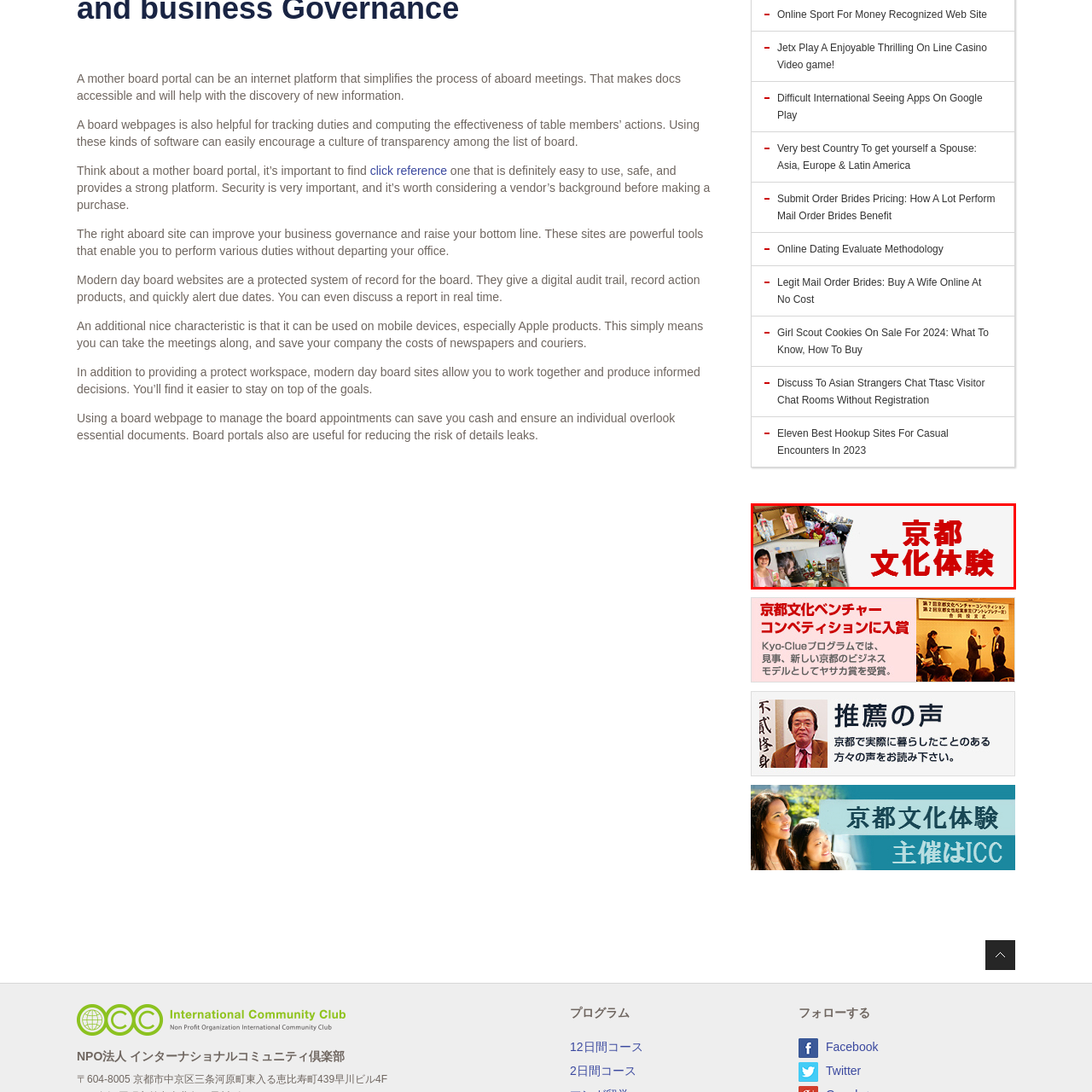What is the purpose of the image?  
Look closely at the image marked by the red border and give a detailed response rooted in the visual details found within the image.

The image appears to be a collage of various scenes and items that represent the rich cultural heritage of Kyoto, showcasing traditional crafts, local foods, and interactions that visitors may have, suggesting that the purpose of the image is to promote opportunities to immerse oneself in Kyoto's unique traditions and activities, appealing to tourists interested in experiencing the local culture firsthand.